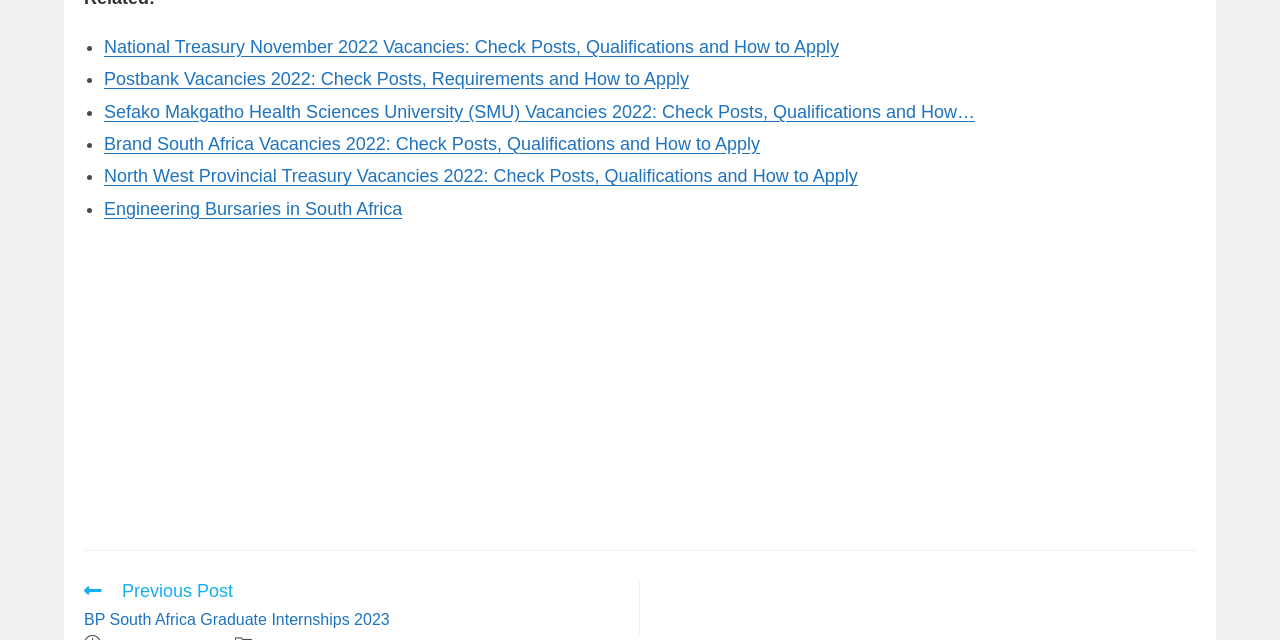What is the topic of the last list item?
Respond to the question with a single word or phrase according to the image.

Engineering Bursaries